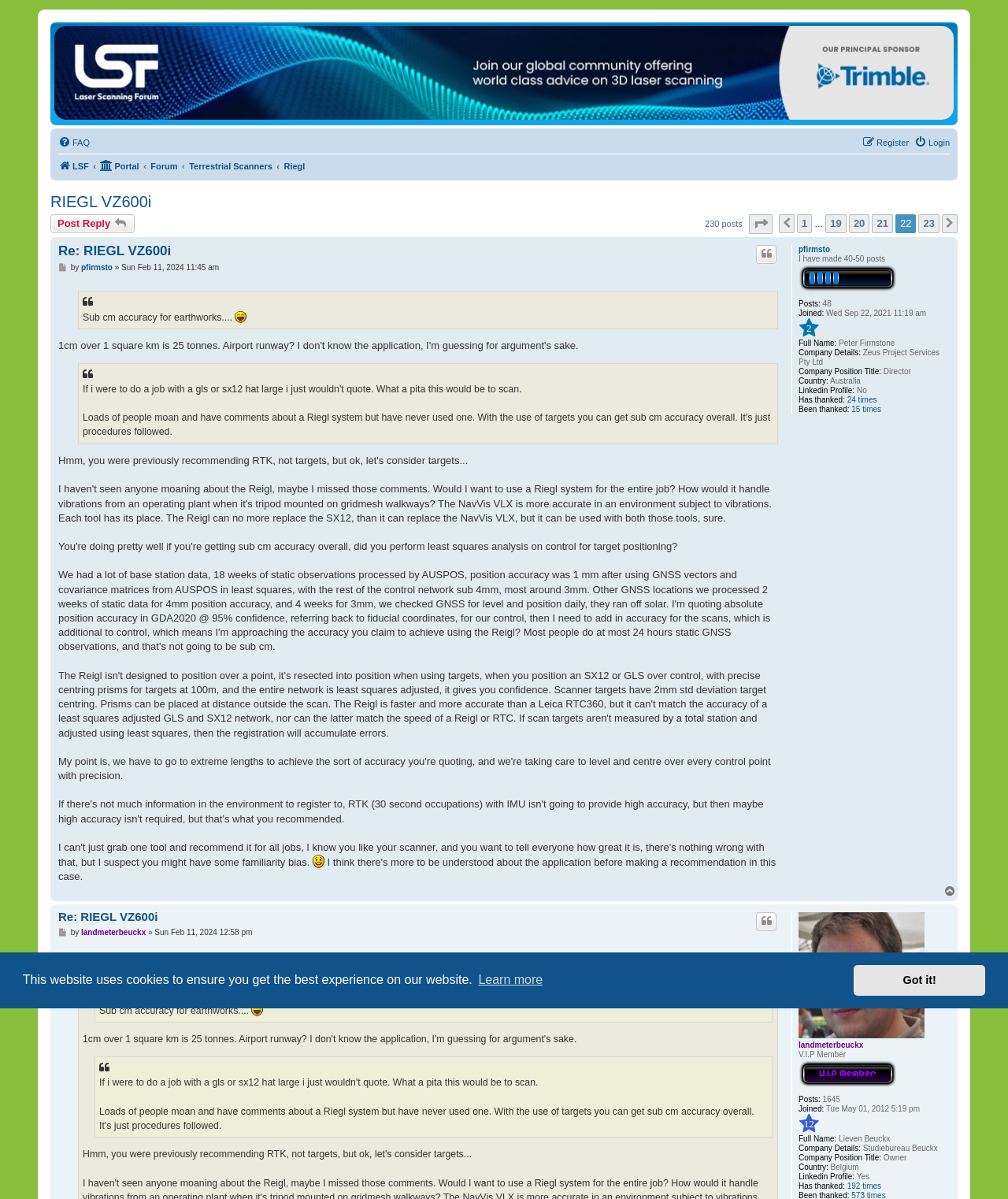How many posts has the user pfirmsto made?
Please answer the question as detailed as possible based on the image.

I found the answer by examining the description list detail element with the text 'Posts:' and the corresponding value '48' which is located in the user information section.